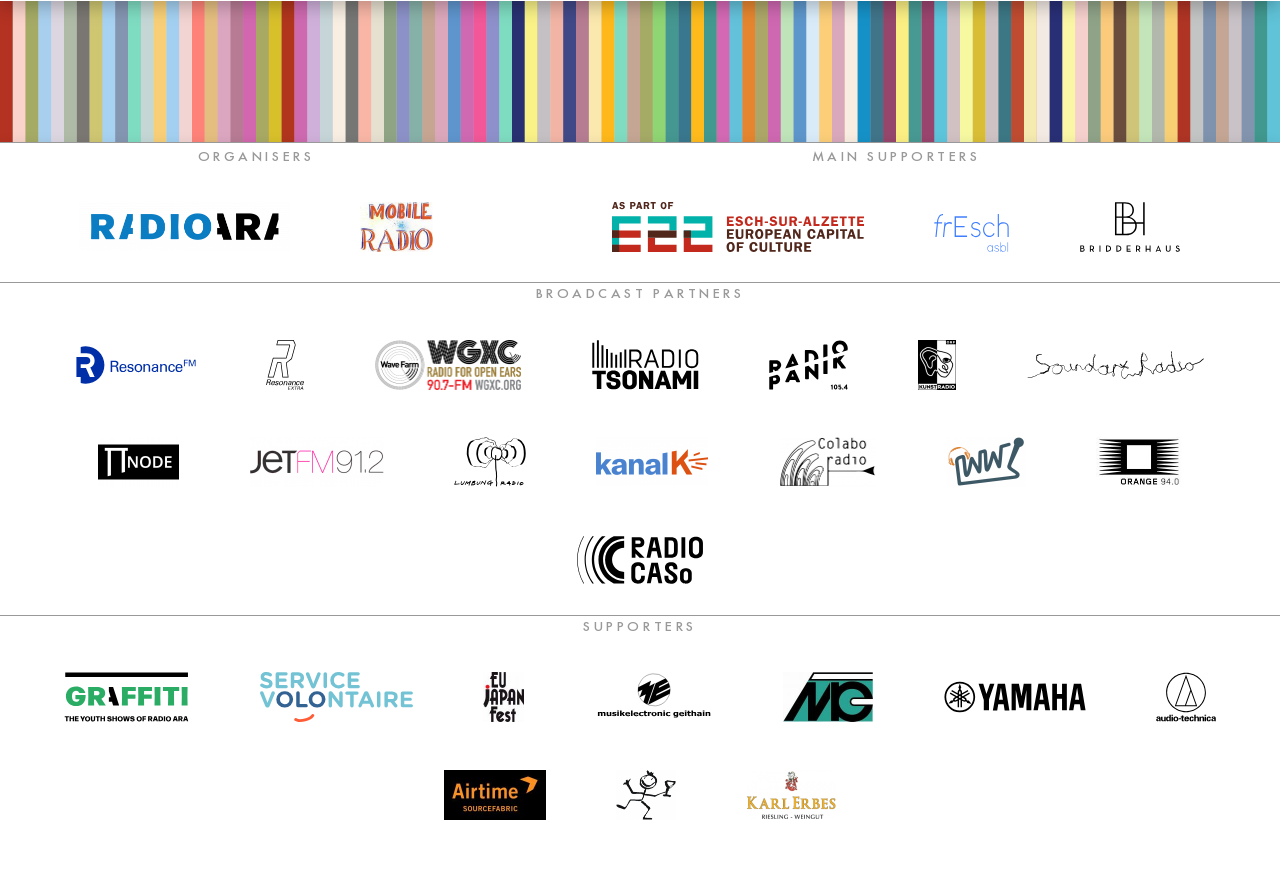Identify the bounding box of the HTML element described as: "alt="Karl Erbes Weingut"".

[0.583, 0.87, 0.653, 0.961]